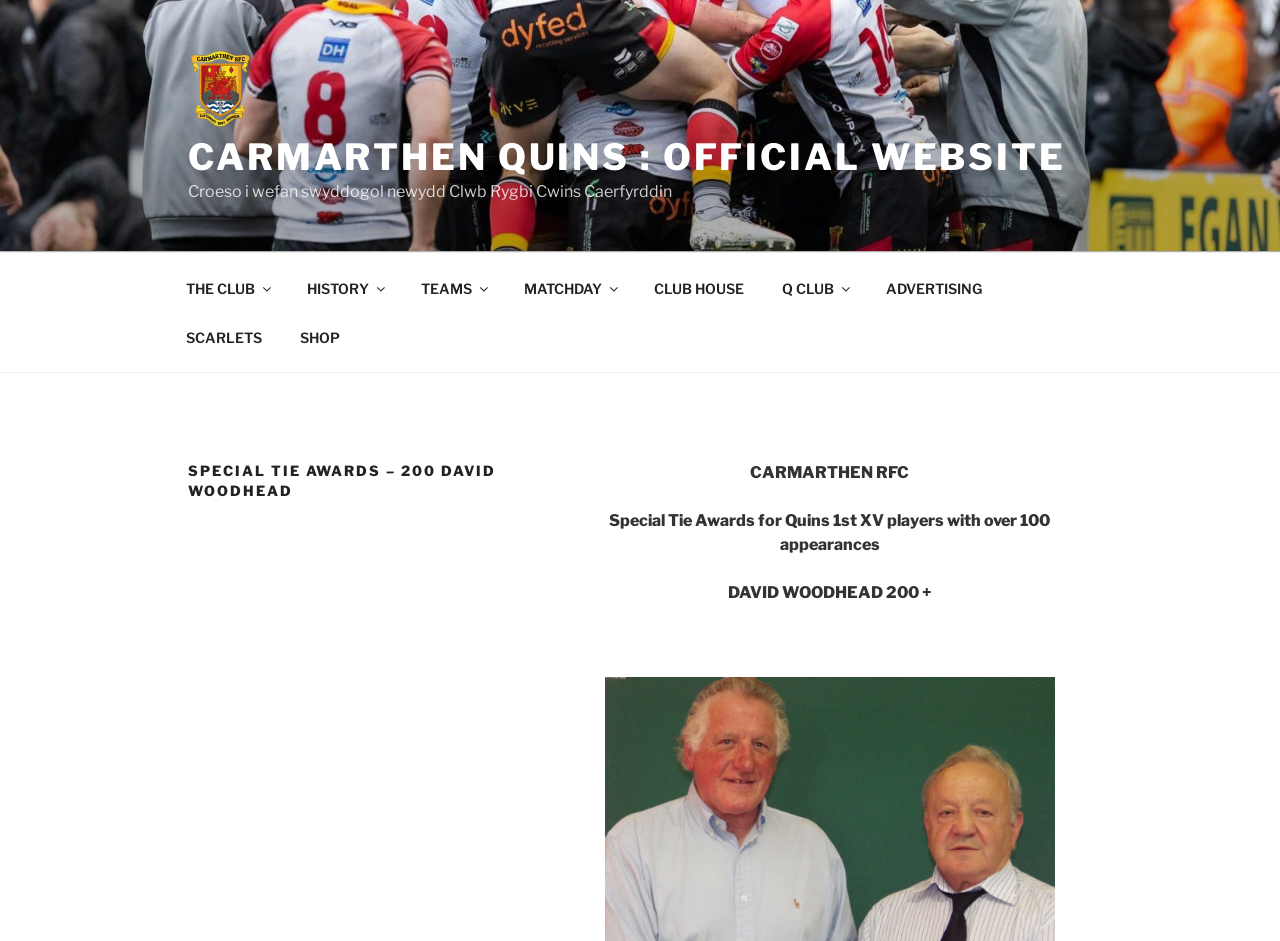Please provide the bounding box coordinates for the UI element as described: "CARMARTHEN QUINS : Official Website". The coordinates must be four floats between 0 and 1, represented as [left, top, right, bottom].

[0.147, 0.143, 0.833, 0.19]